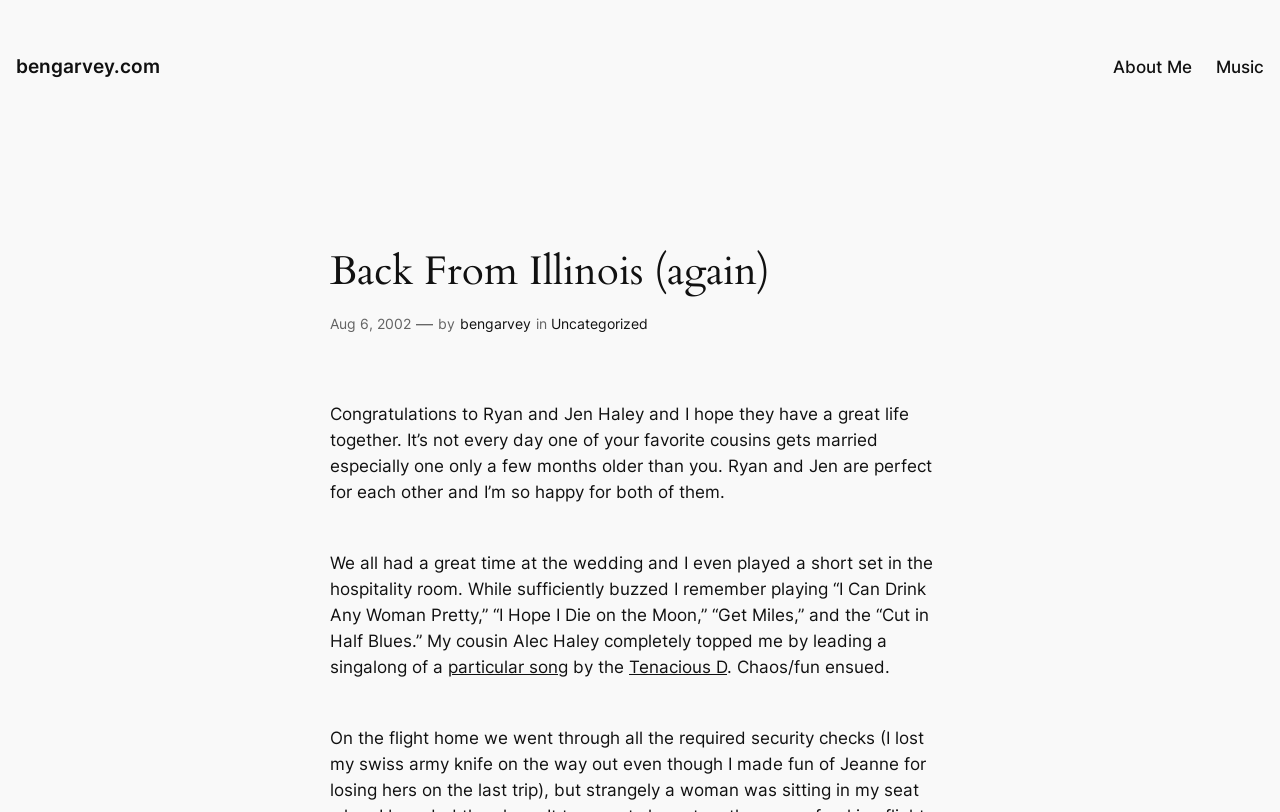Answer the question in one word or a short phrase:
What is the date of the article?

Aug 6, 2002